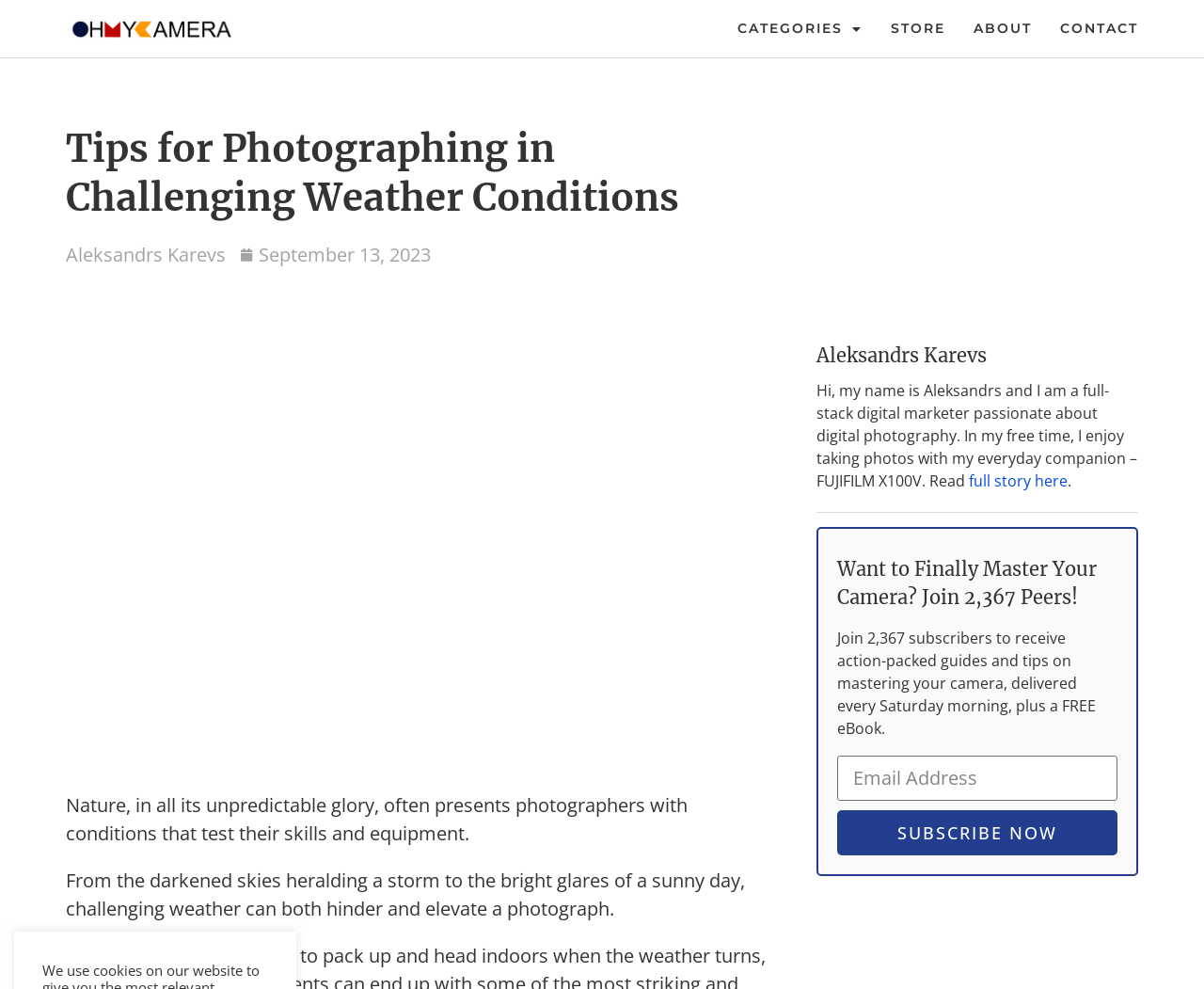Determine the bounding box coordinates of the UI element described below. Use the format (top-left x, top-left y, bottom-right x, bottom-right y) with floating point numbers between 0 and 1: SUBSCRIBE NOW

[0.695, 0.819, 0.928, 0.865]